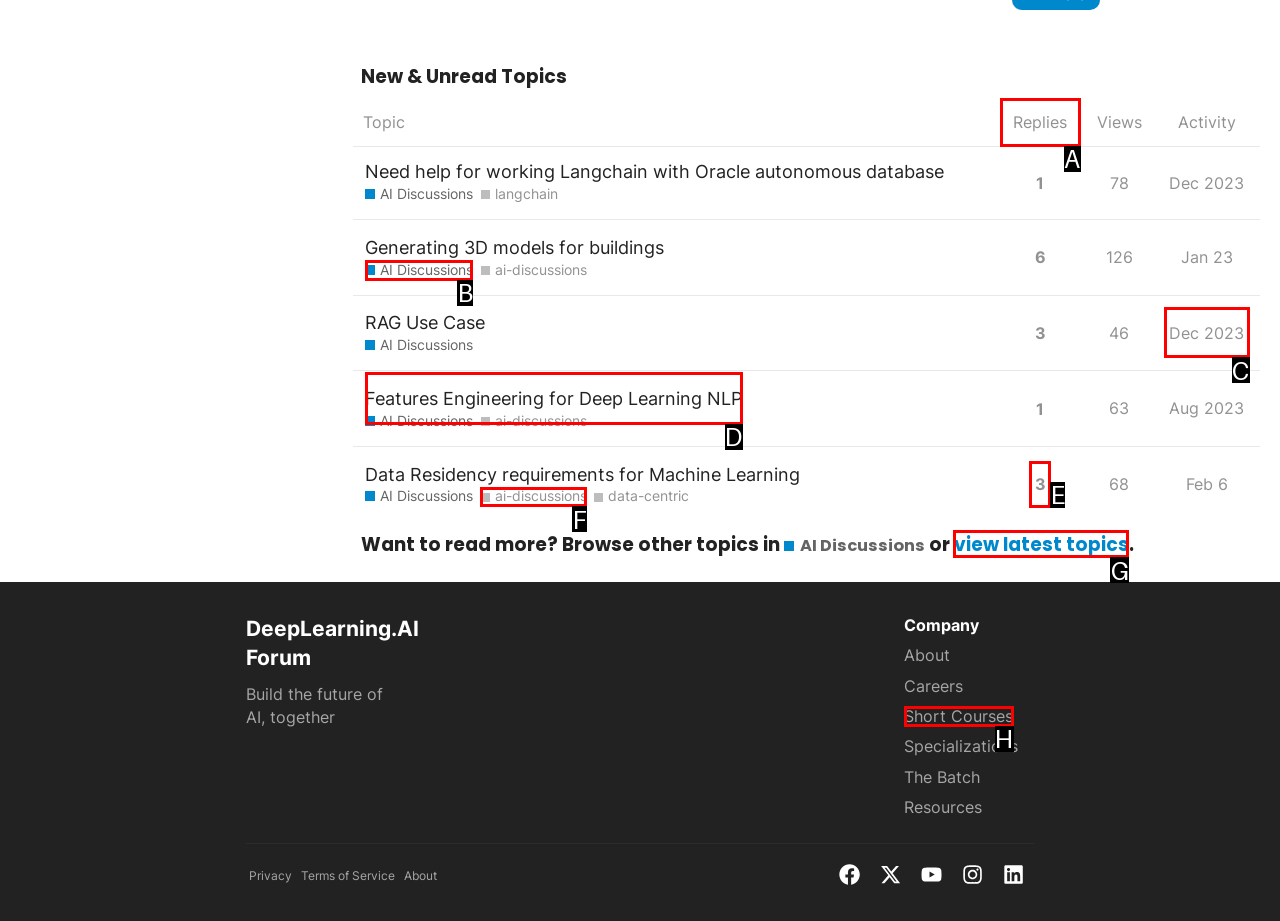Indicate the HTML element that should be clicked to perform the task: Sort by replies Reply with the letter corresponding to the chosen option.

A